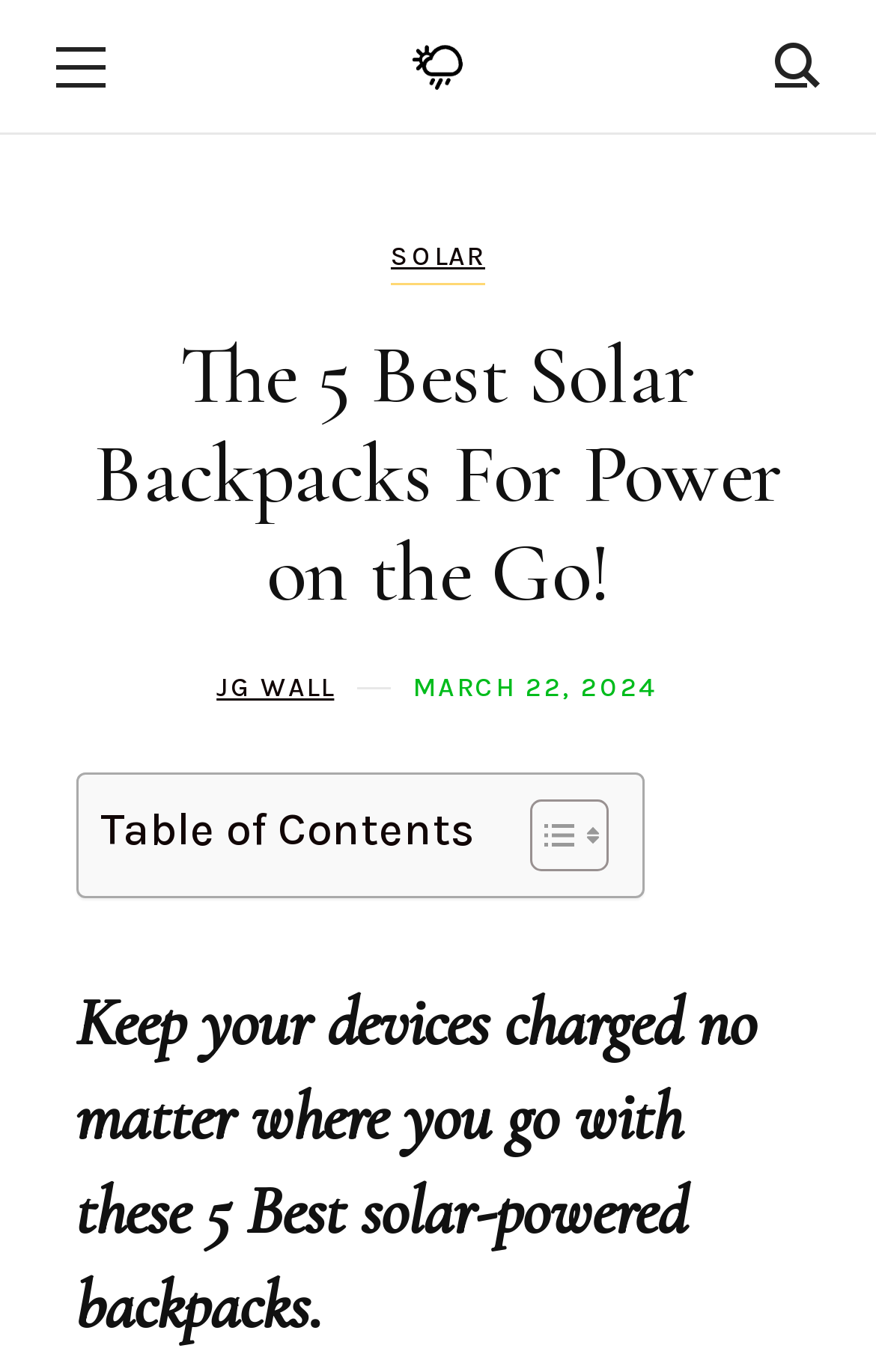Look at the image and answer the question in detail:
Who is the author of the article?

The webpage does not explicitly mention the author of the article. There is a link 'JG WALL' but it is not clear if it is the author's name or a reference to something else.